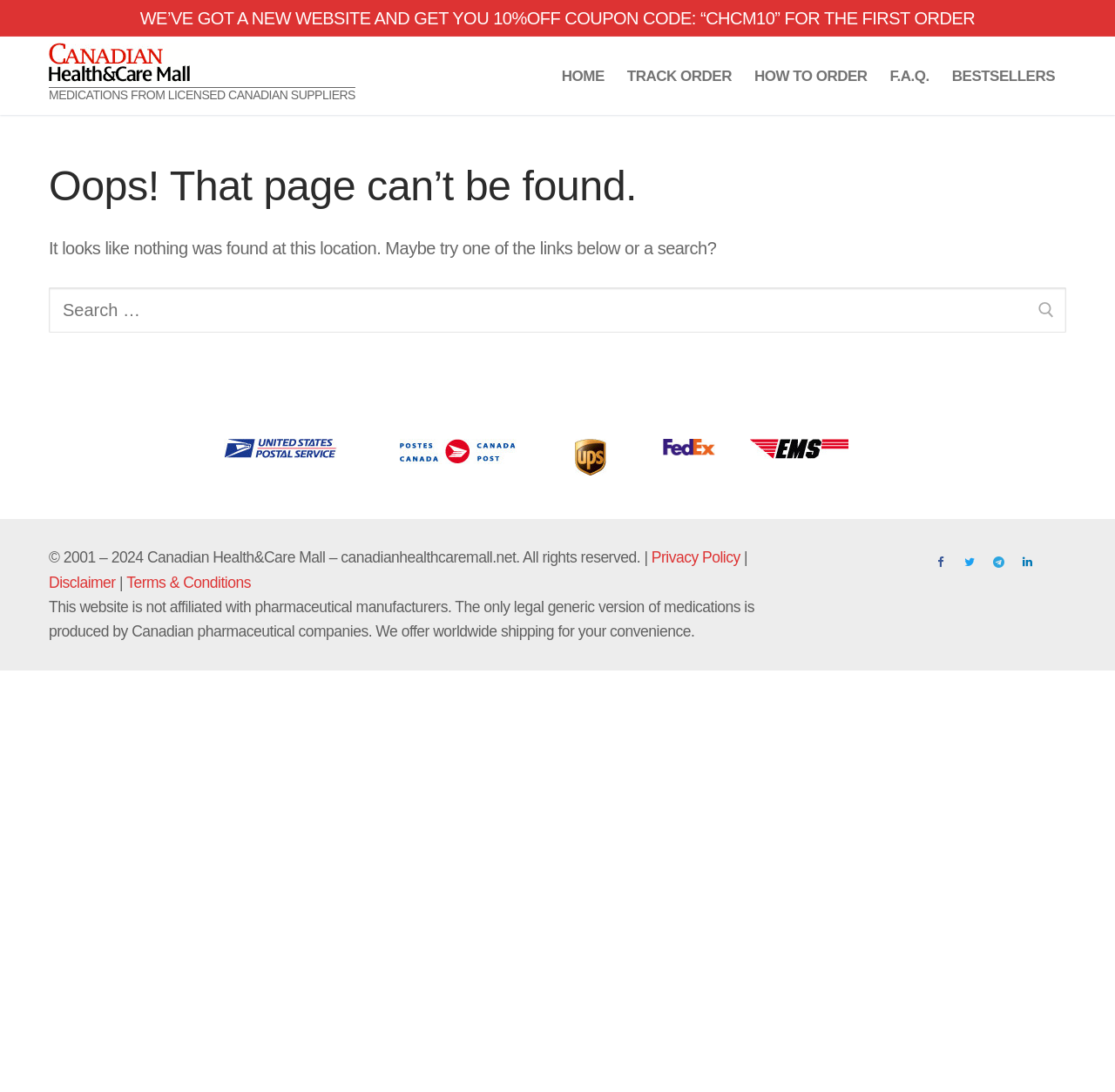Given the element description The PC How-To Guides, specify the bounding box coordinates of the corresponding UI element in the format (top-left x, top-left y, bottom-right x, bottom-right y). All values must be between 0 and 1.

None